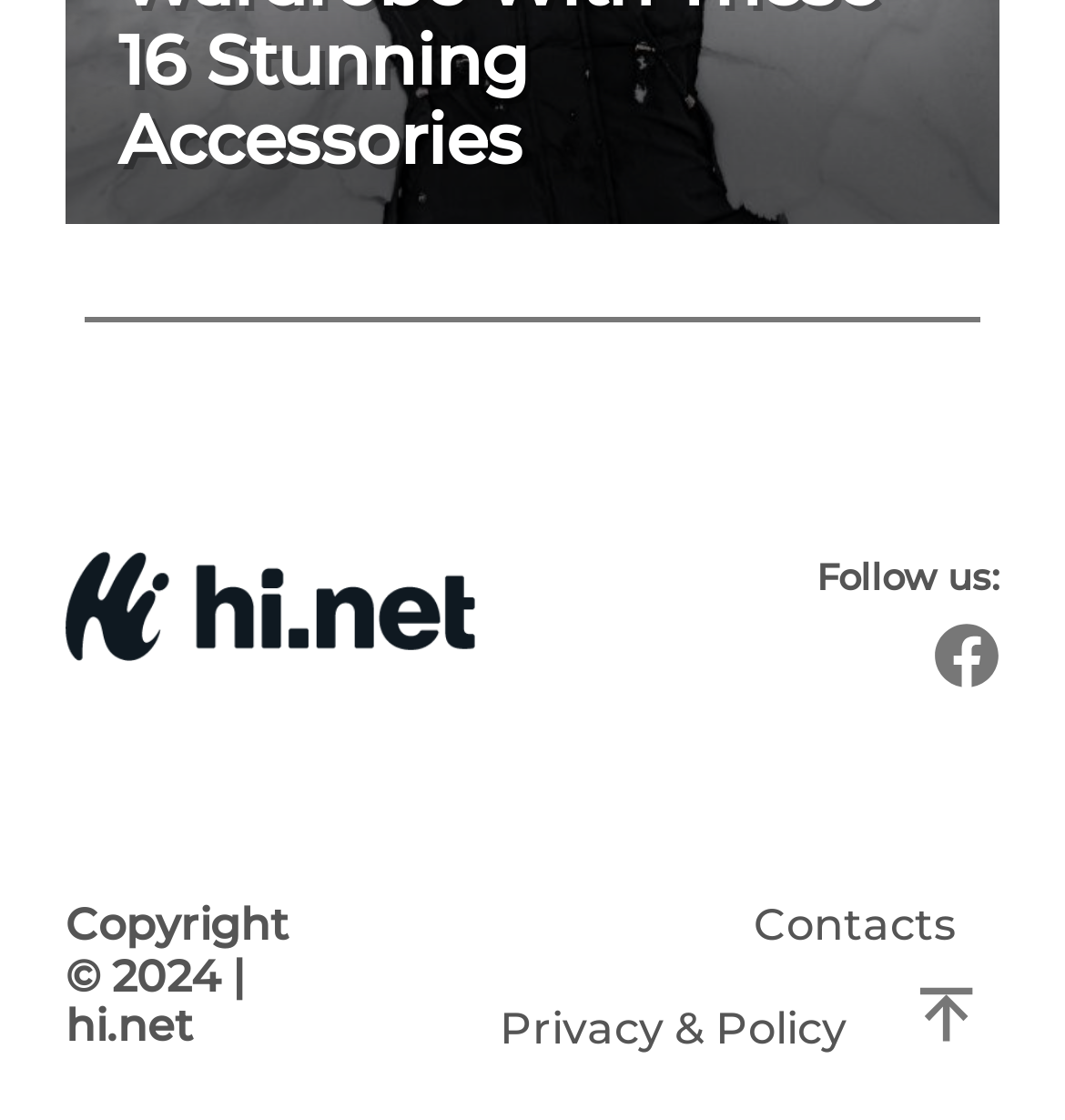What is the copyright year mentioned?
Please interpret the details in the image and answer the question thoroughly.

I looked at the footer section and found the copyright information, which mentions the year 2024.